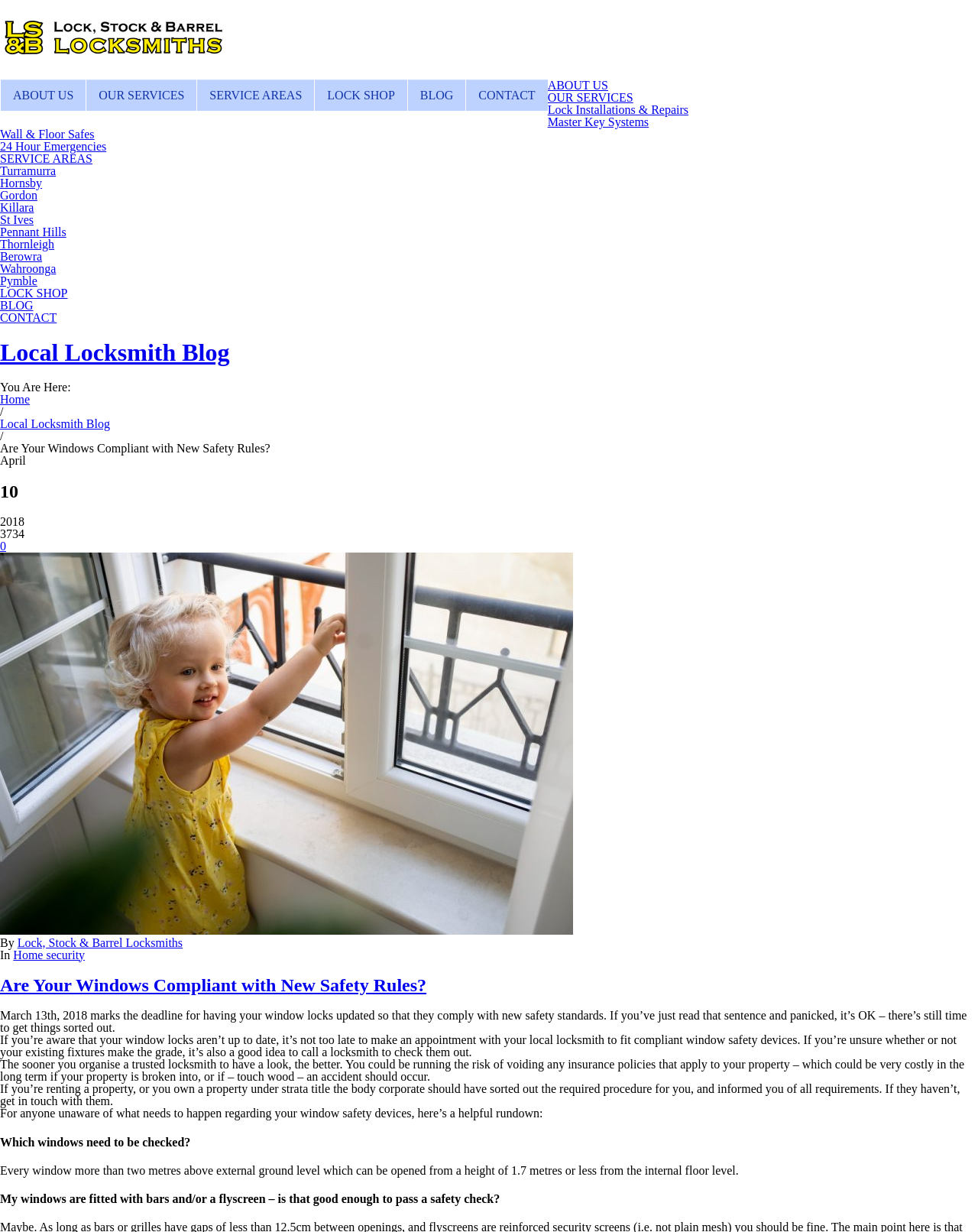Give a one-word or short phrase answer to the question: 
What type of windows need to be checked?

Windows above 2m from ground level